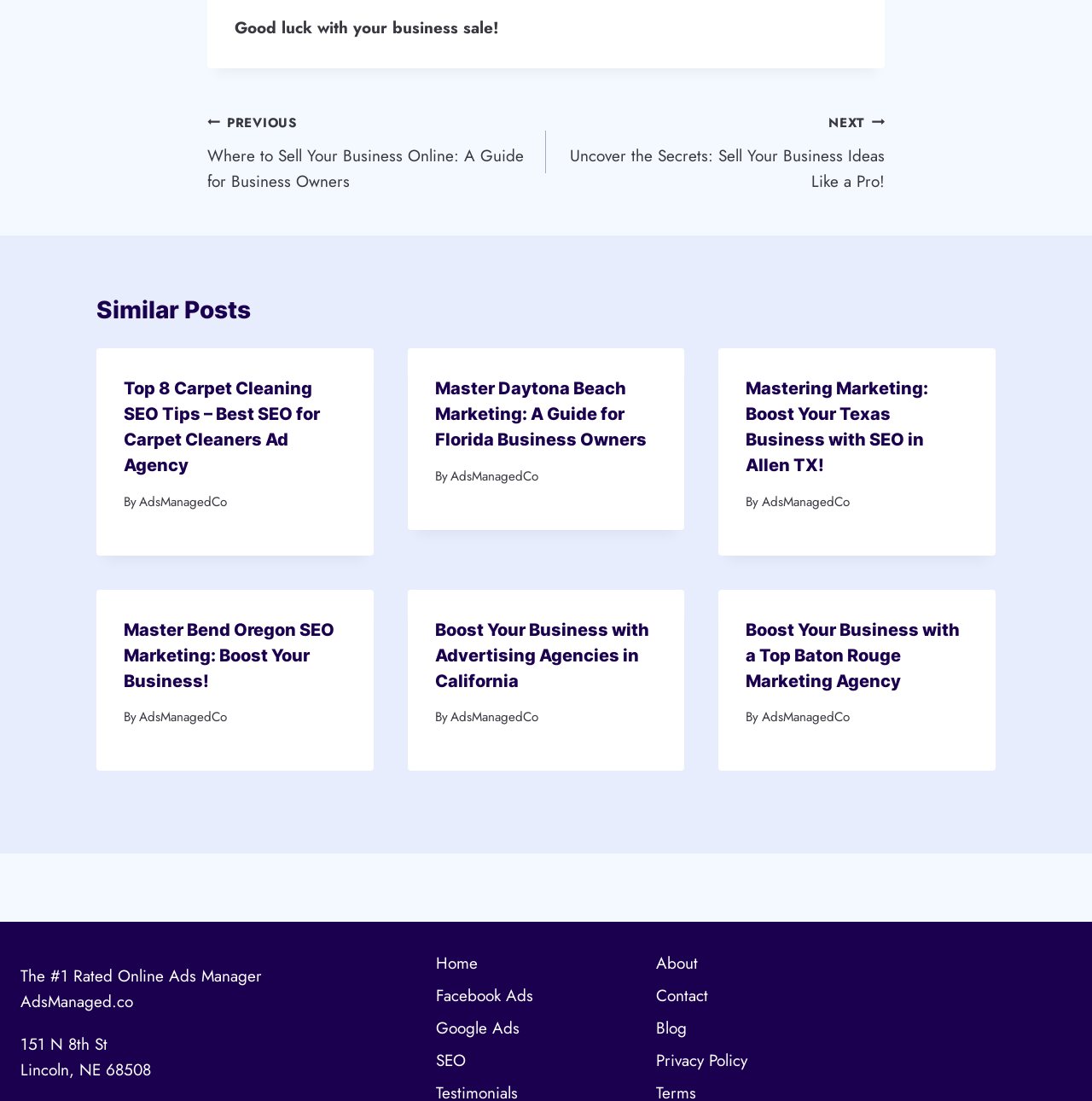Please find the bounding box coordinates of the section that needs to be clicked to achieve this instruction: "Learn about 'SEO'".

[0.399, 0.949, 0.577, 0.978]